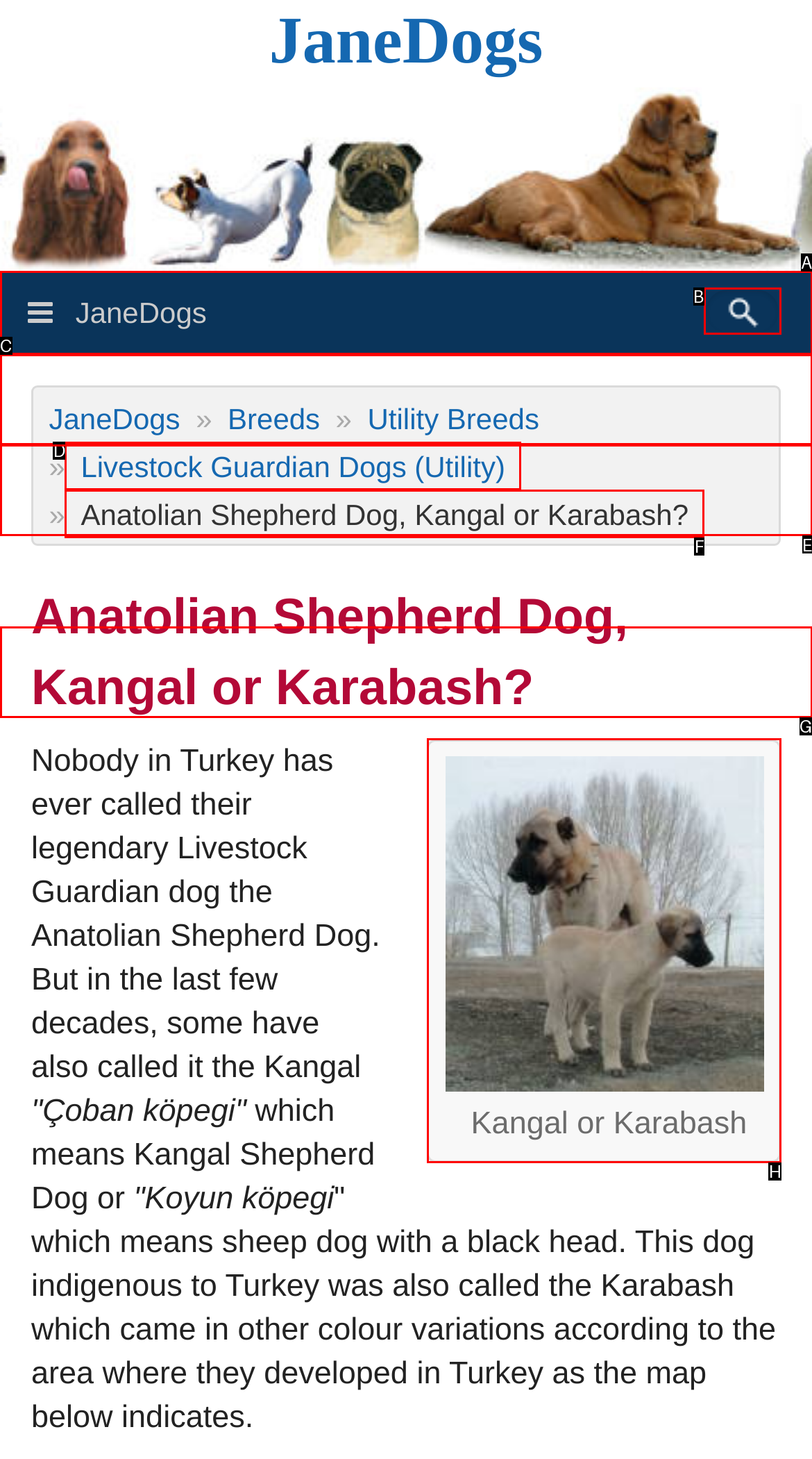Which lettered option should be clicked to achieve the task: Click to enlarge the image? Choose from the given choices.

H